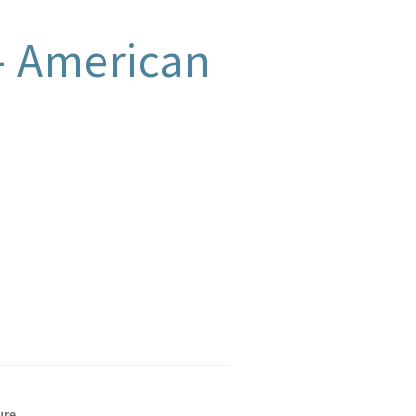What type of literature is included in the Year Pack?
Relying on the image, give a concise answer in one word or a brief phrase.

Classic and contemporary works